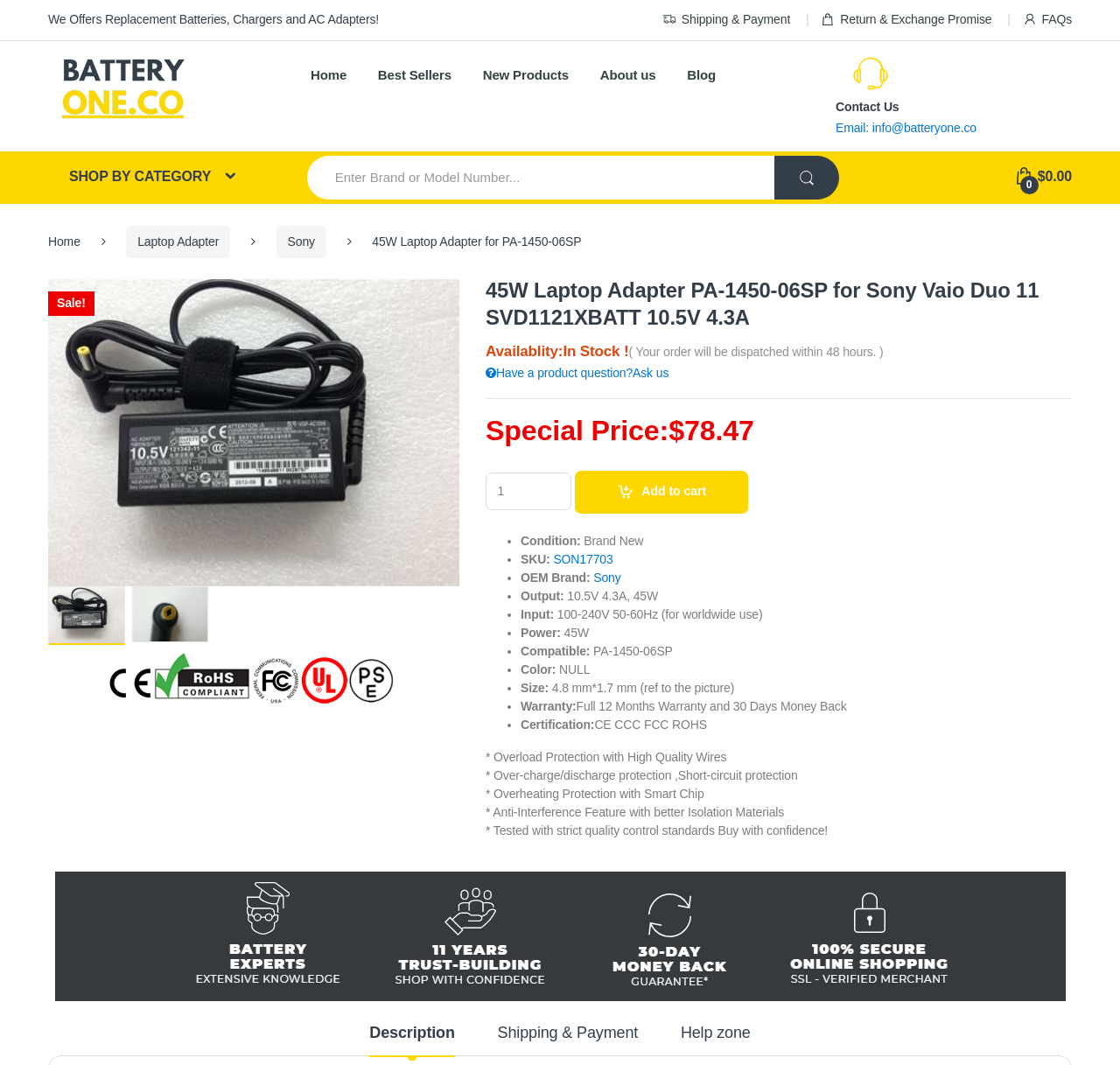What is the warranty period of the laptop adapter?
Please utilize the information in the image to give a detailed response to the question.

The warranty period of the laptop adapter can be found in the product specifications section, where it is listed as 'Full 12 Months Warranty and 30 Days Money Back'.